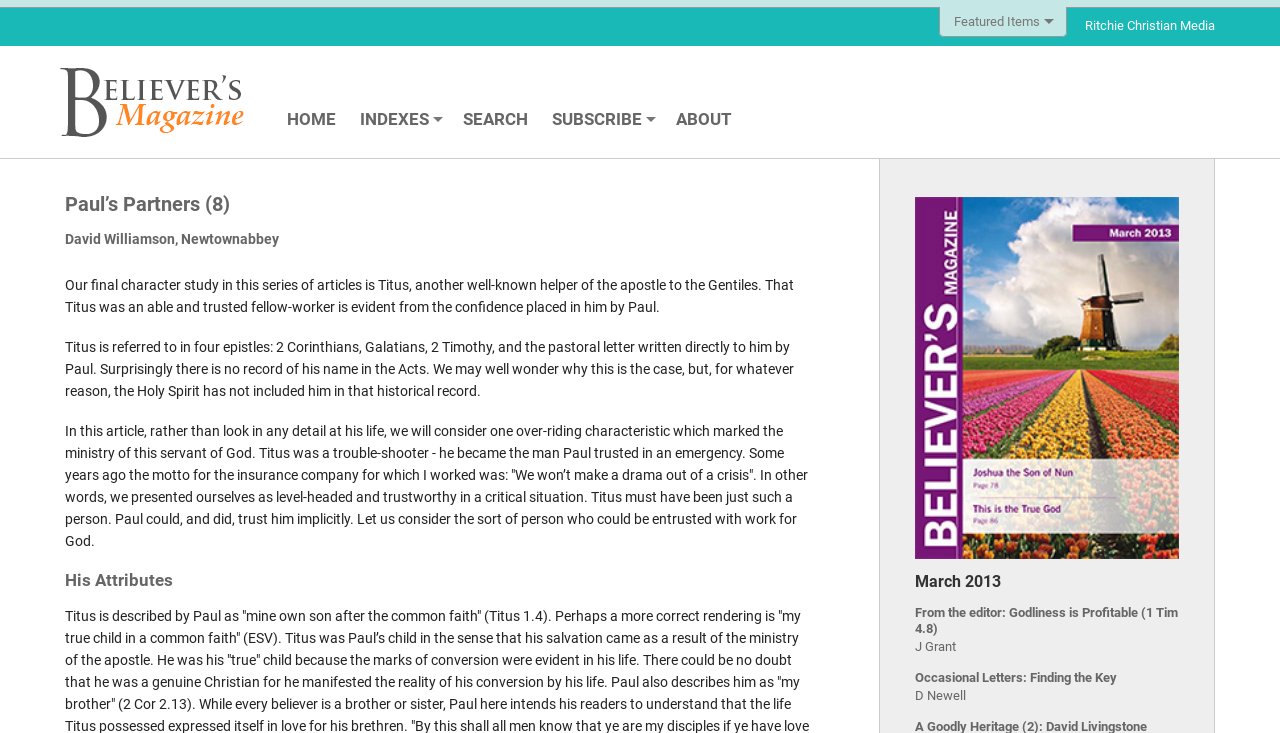Provide a comprehensive caption for the webpage.

The webpage appears to be an article from Believer's Magazine, with the title "Paul's Partners (8)" and a subtitle "Featured Items". At the top, there is a logo of Believer's Magazine, accompanied by a link to "Ritchie Christian Media". 

Below the logo, there is a navigation menu with links to "HOME", "INDEXES", "SEARCH", "SUBSCRIBE", and "ABOUT". 

To the right of the navigation menu, there is a large image, likely the cover image of the magazine. Above the image, there is a heading "Paul's Partners (8)" and a subheading "David Williamson, Newtownabbey". 

Below the heading, there are three paragraphs of text that discuss Titus, a helper of the apostle Paul. The text describes Titus as a trusted fellow-worker and a trouble-shooter who was entrusted with important tasks by Paul. 

To the right of the paragraphs, there is a section with a heading "March 2013" and three links to articles, each with a brief description and an author's name. The articles are "From the editor: Godliness is Profitable (1 Tim 4.8)" by J Grant, "Occasional Letters: Finding the Key" by D Newell, and another article with the title "His Attributes".